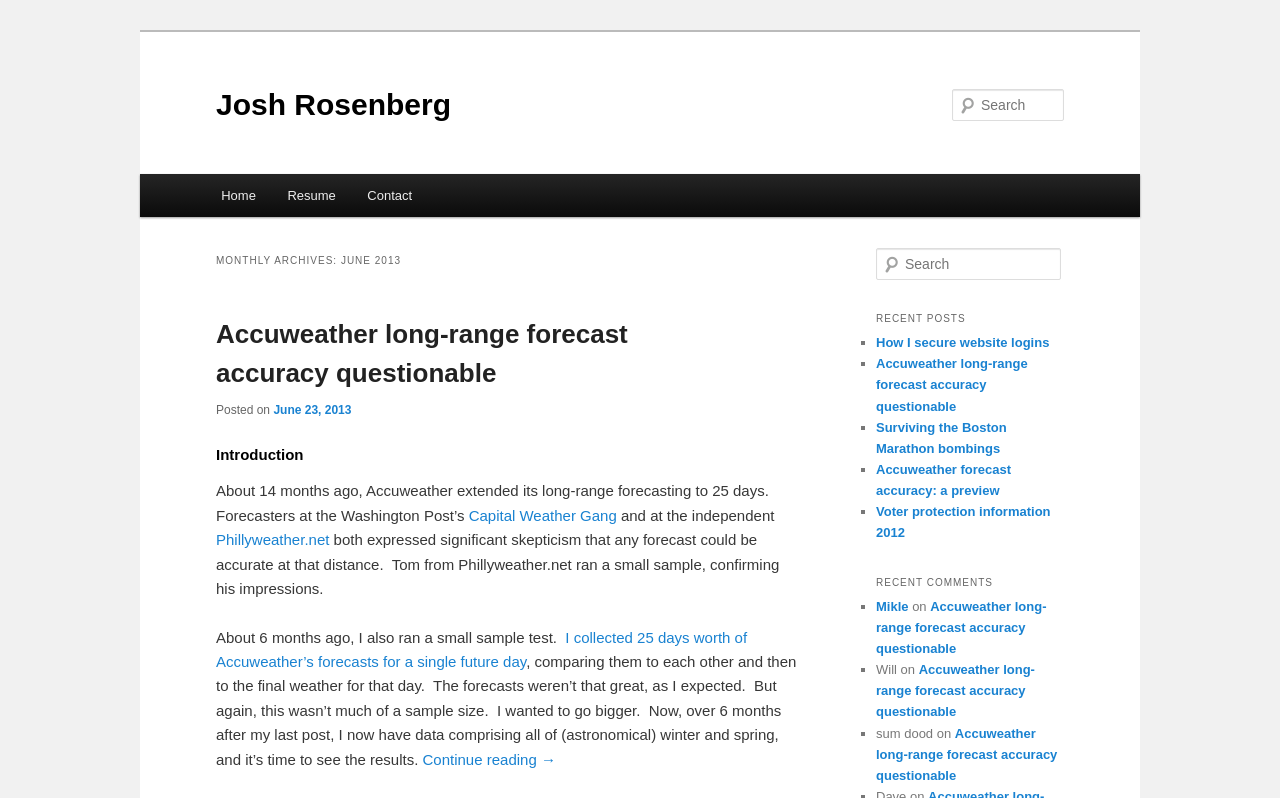Identify the bounding box coordinates of the specific part of the webpage to click to complete this instruction: "View recent post 'How I secure website logins'".

[0.684, 0.42, 0.82, 0.439]